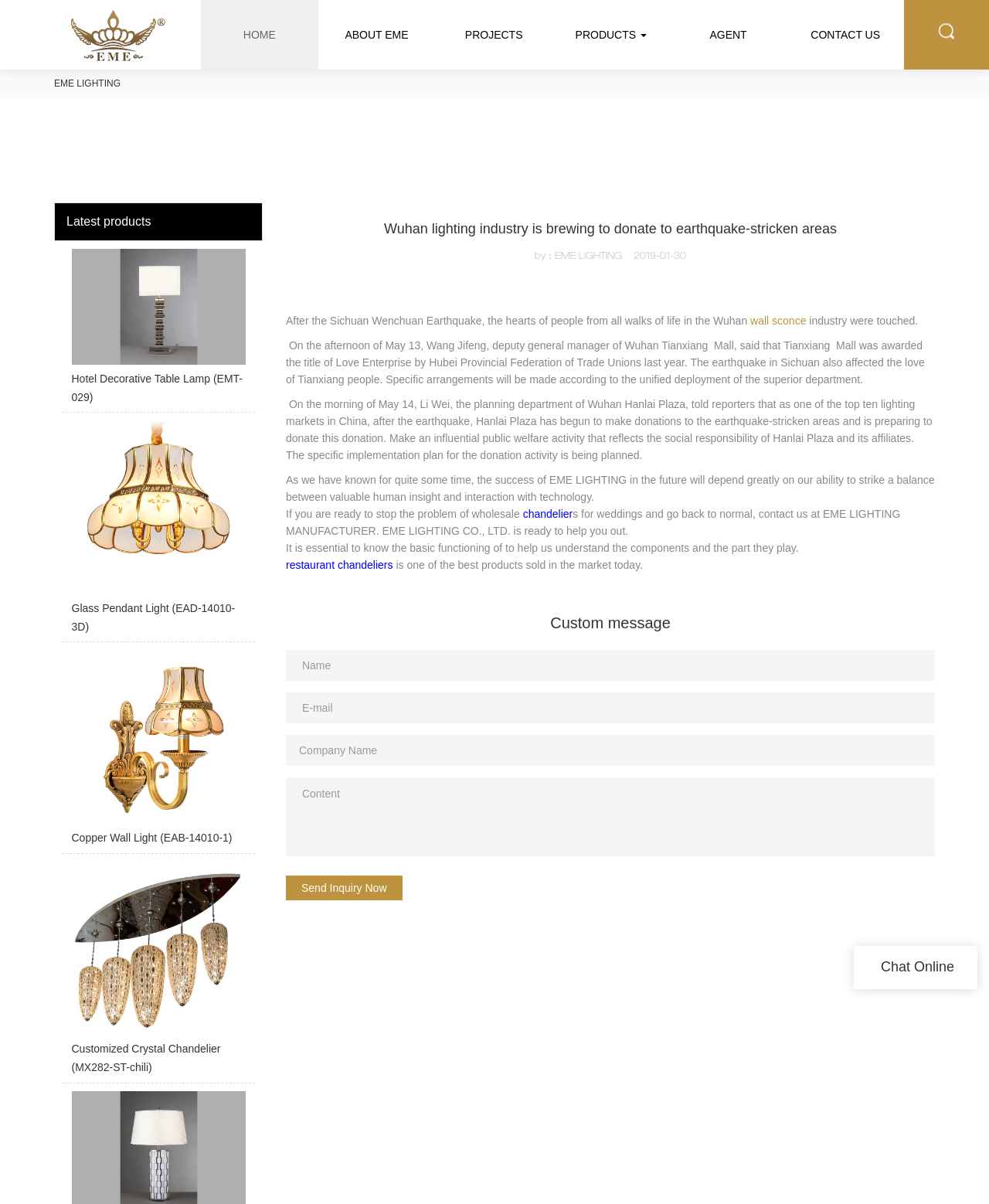Locate the bounding box of the user interface element based on this description: "Send Inquiry Now".

[0.289, 0.727, 0.407, 0.747]